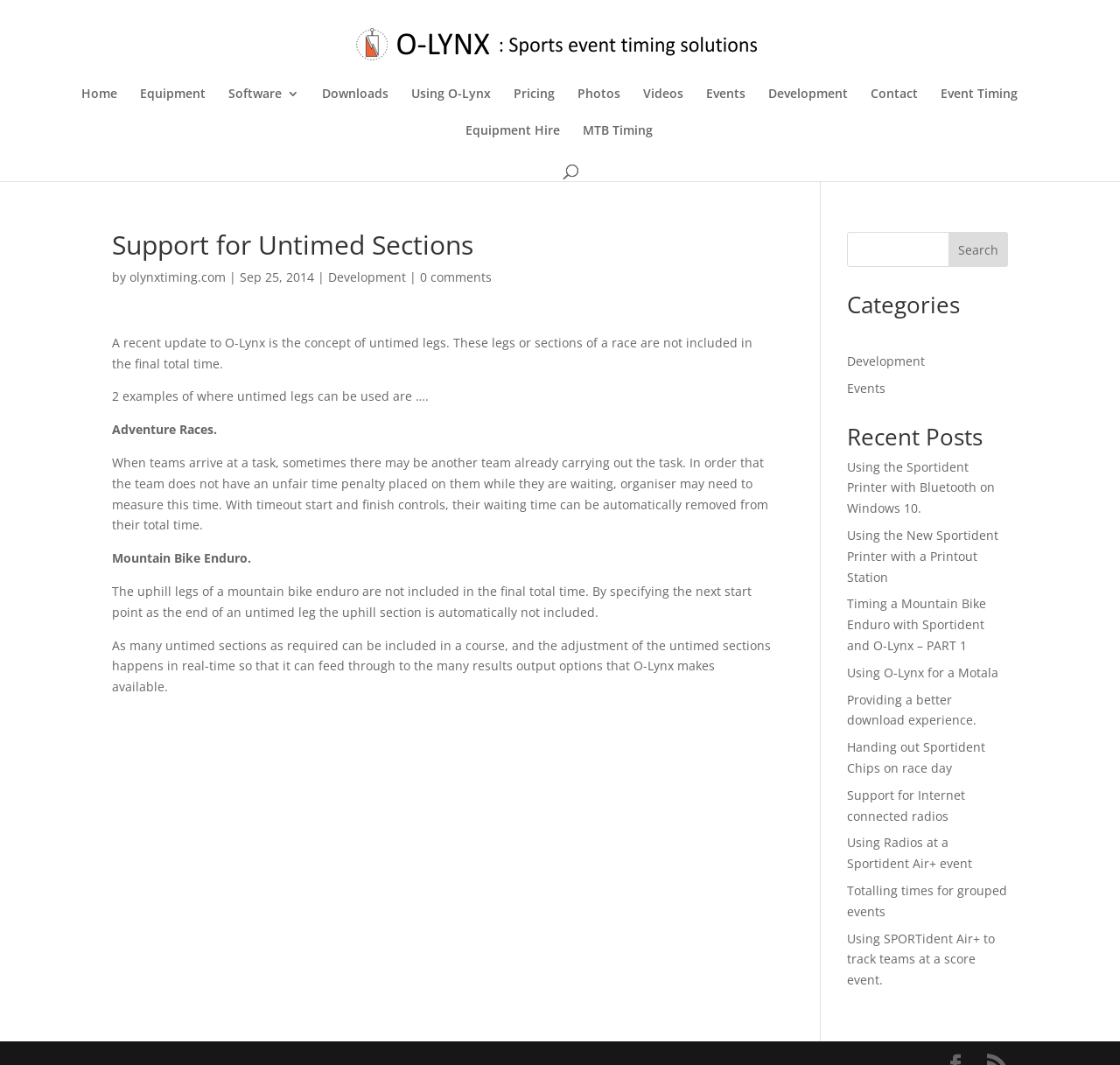Respond with a single word or short phrase to the following question: 
What is the topic of the article on the webpage?

Untimed Sections